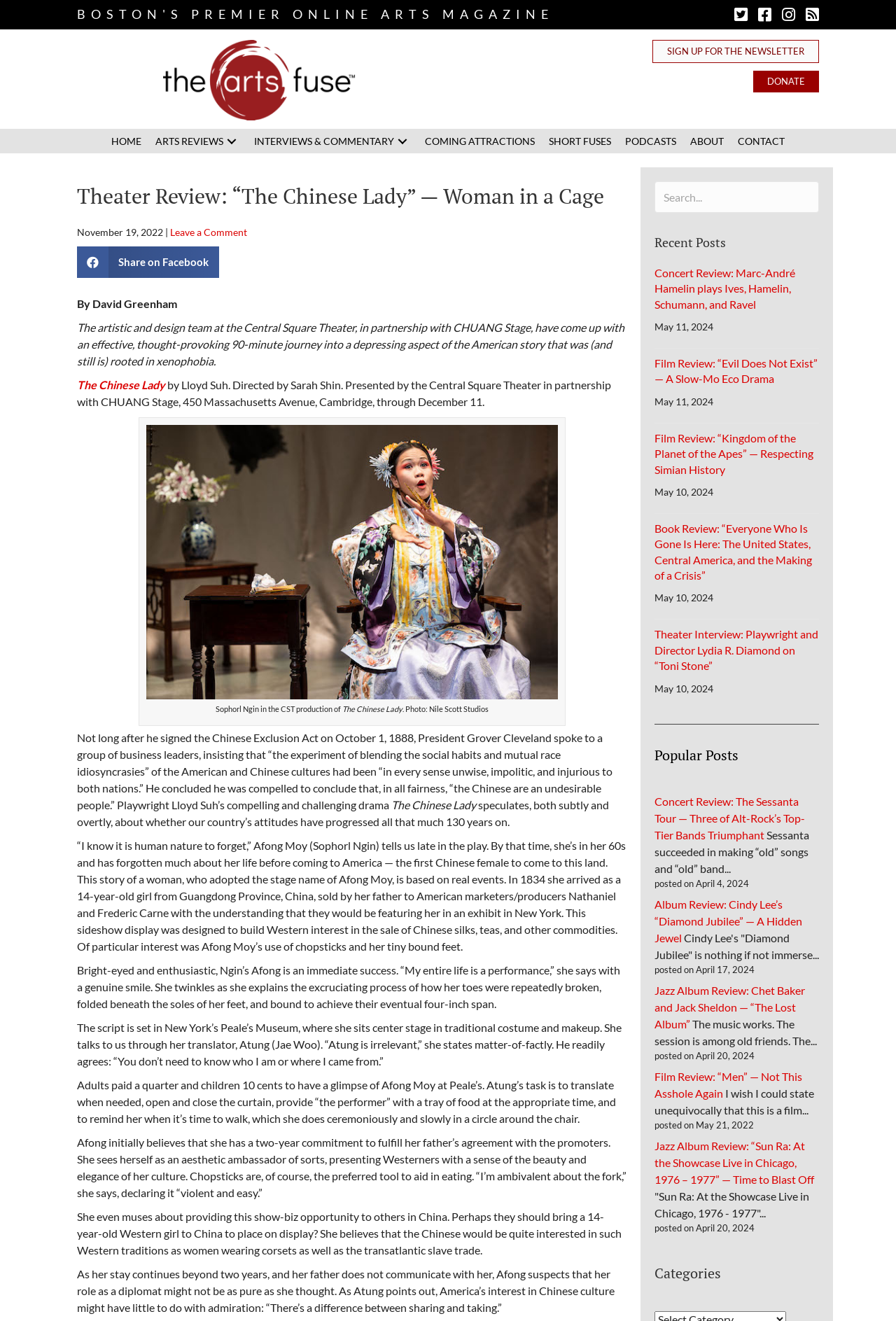Return the bounding box coordinates of the UI element that corresponds to this description: "Short Fuses". The coordinates must be given as four float numbers in the range of 0 and 1, [left, top, right, bottom].

[0.605, 0.098, 0.69, 0.116]